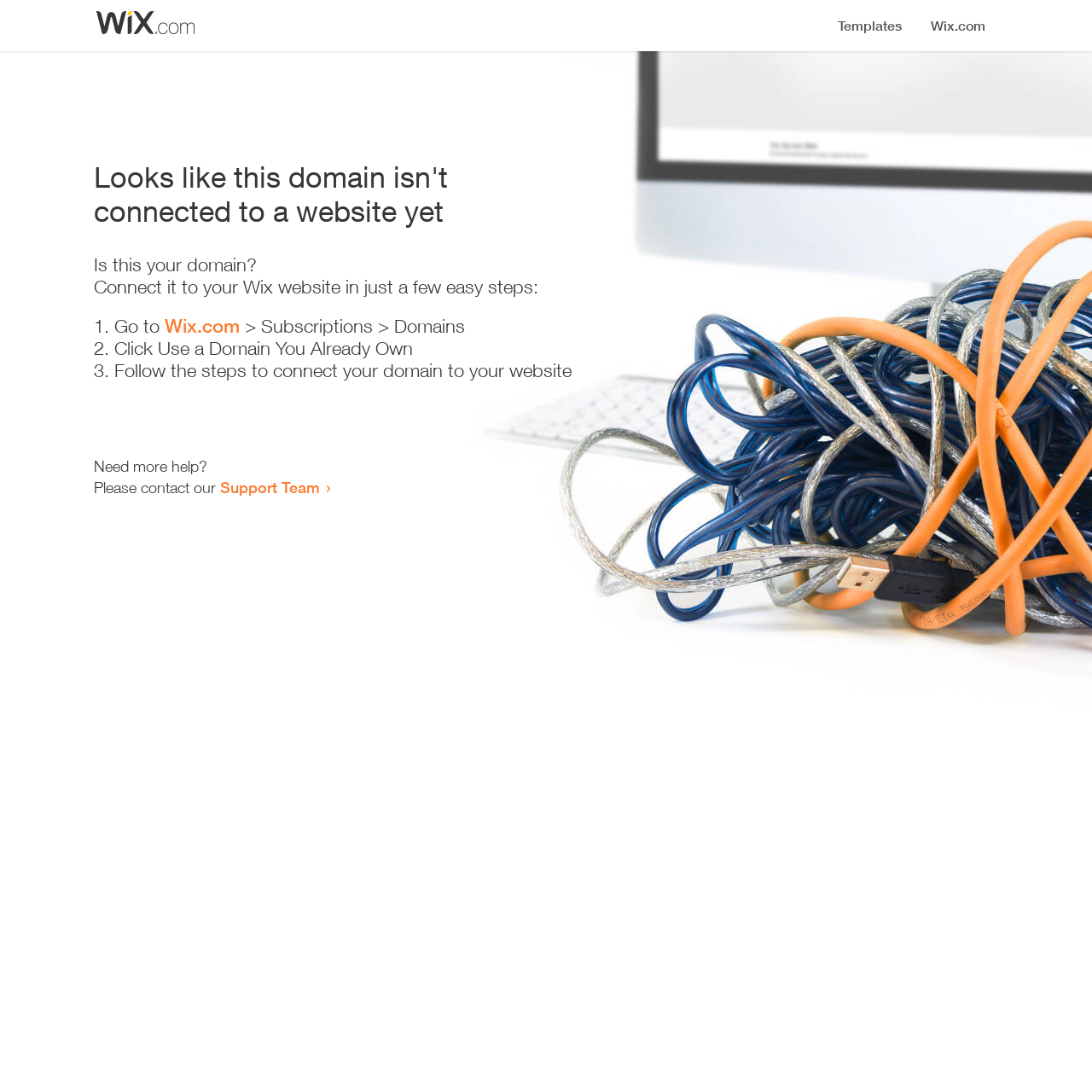What should I do if I need more help?
Look at the screenshot and respond with a single word or phrase.

Contact Support Team